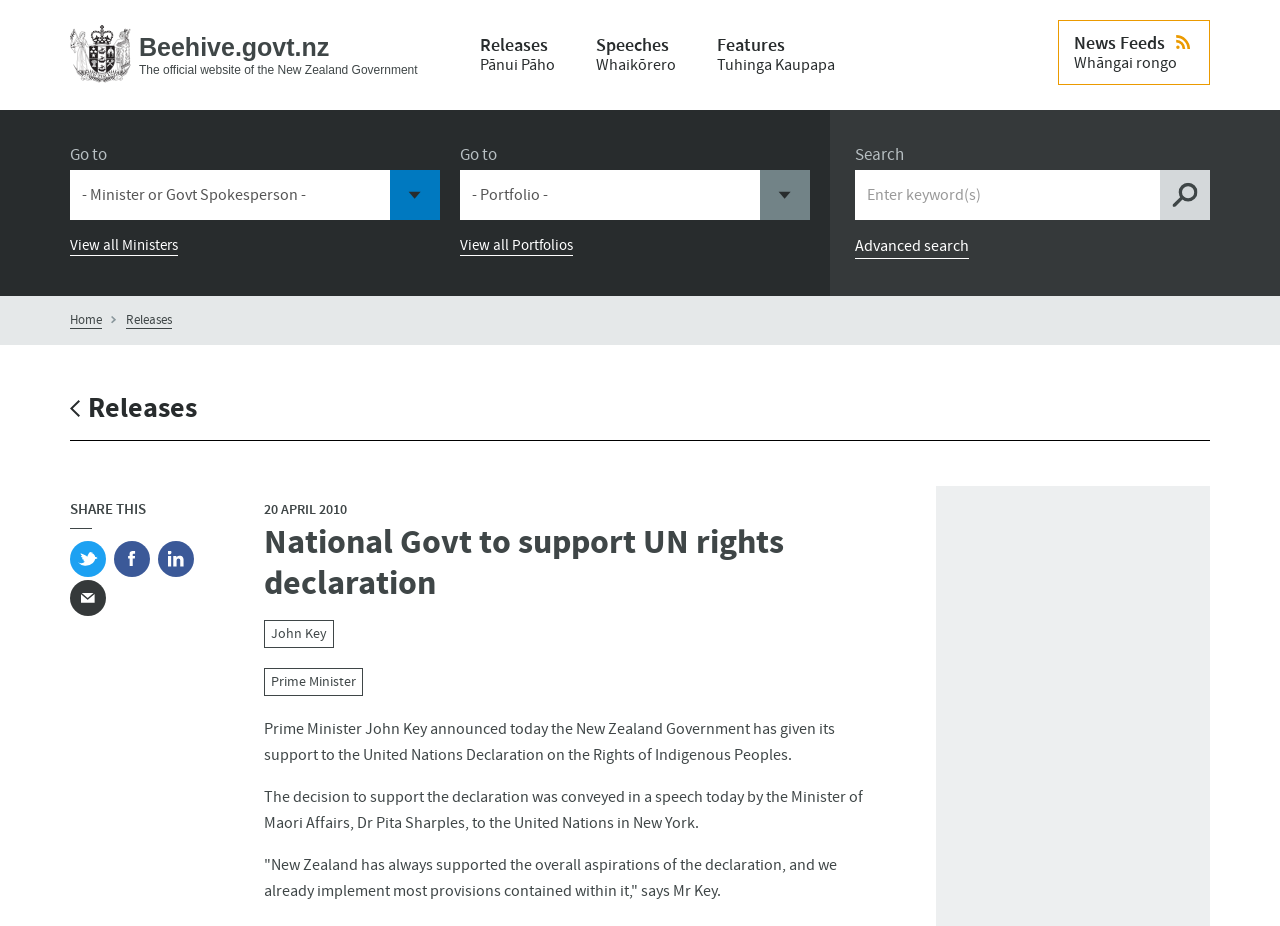Use a single word or phrase to answer the question:
What is the name of the Minister of Maori Affairs mentioned in the article?

Dr Pita Sharples